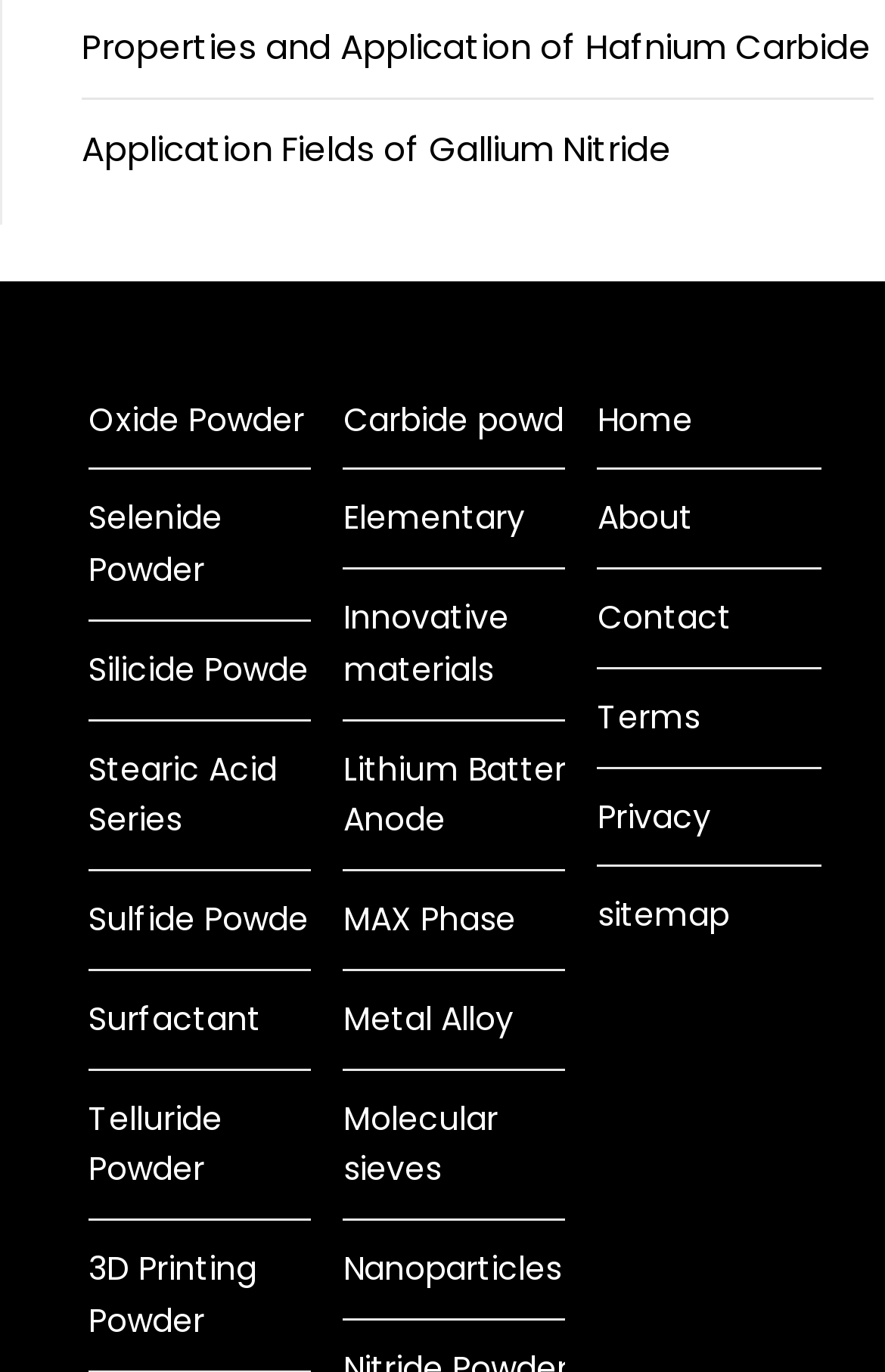Answer the question using only a single word or phrase: 
What is the last link in the middle column?

Nanoparticles